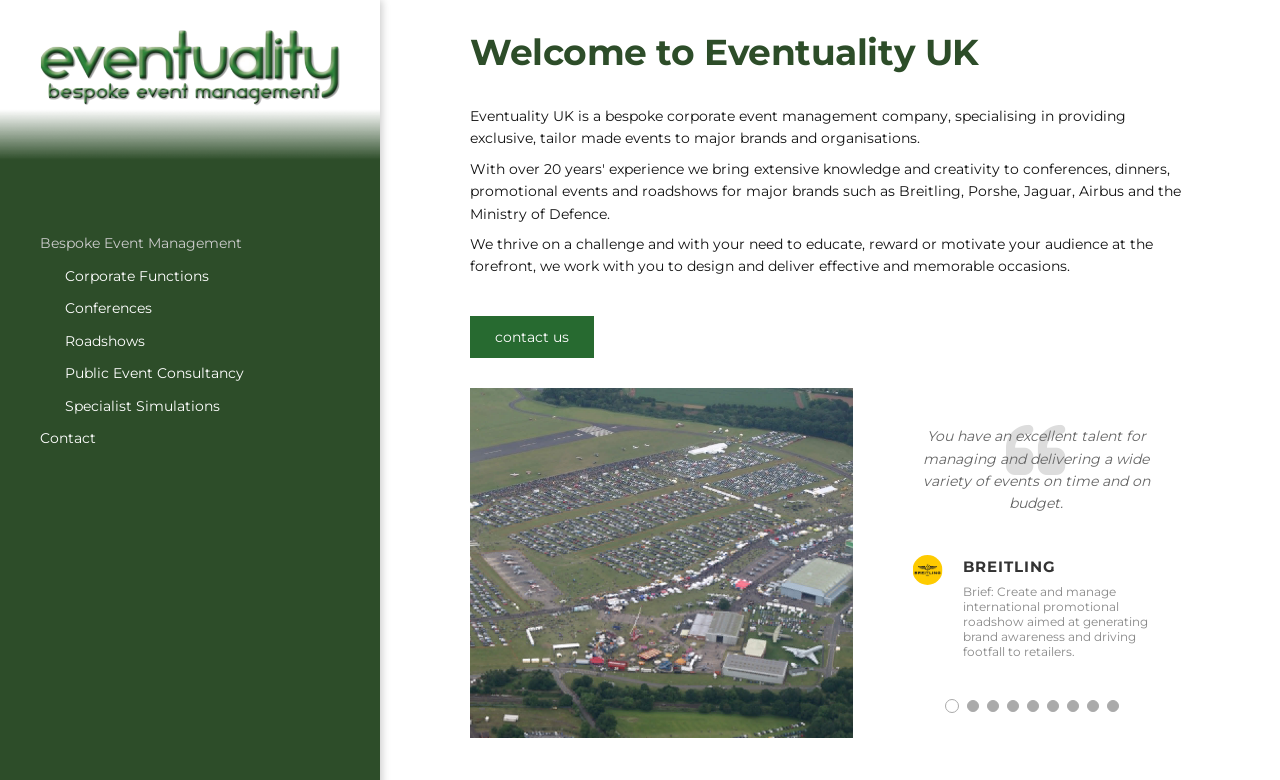Please provide a comprehensive answer to the question below using the information from the image: How many links are there at the bottom of the webpage?

This answer can be obtained by counting the links at the bottom of the webpage, which are labeled as '1', '2', '3', and so on, up to '9'.